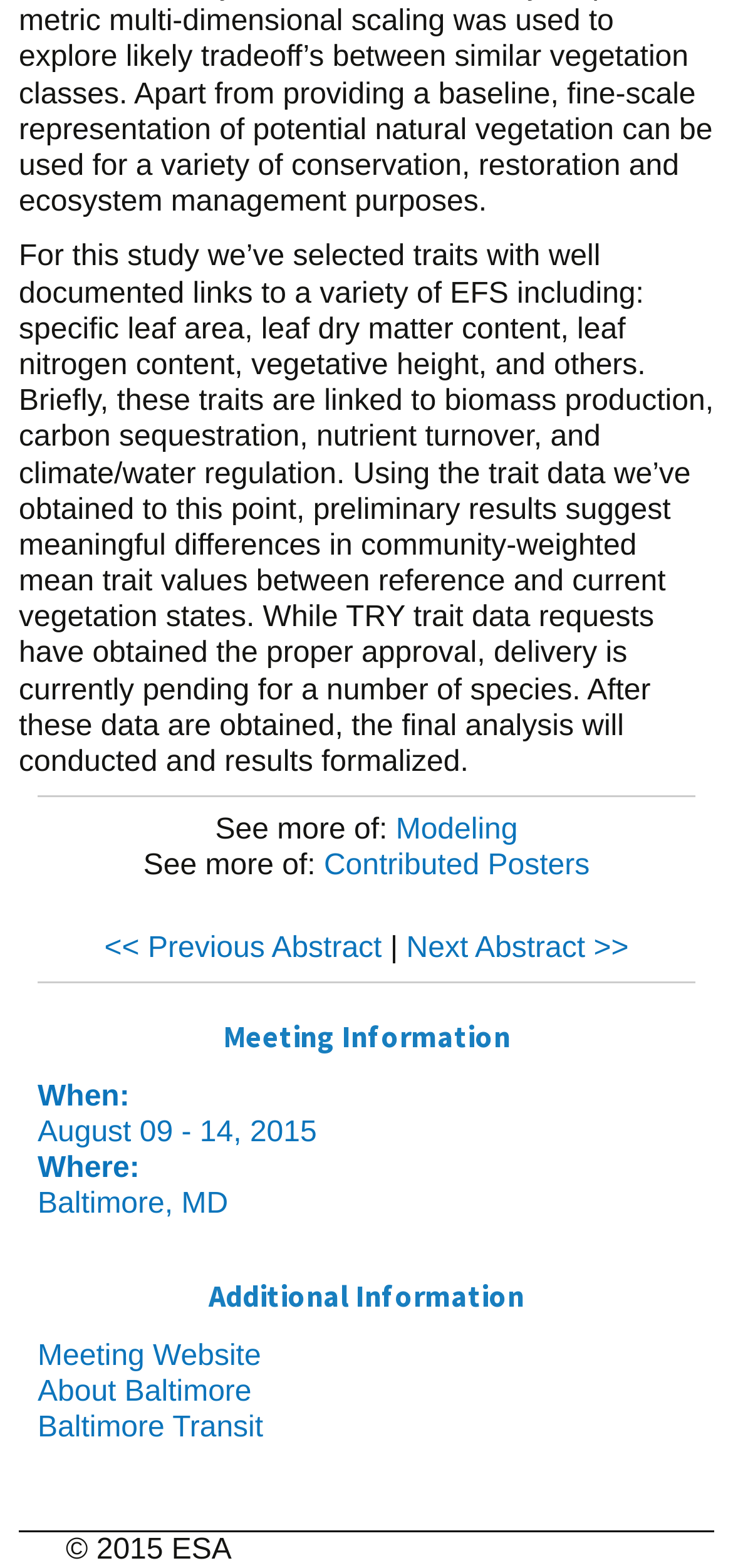What is the study about?
With the help of the image, please provide a detailed response to the question.

The study is about examining the links between certain traits, such as specific leaf area, leaf dry matter content, and leaf nitrogen content, and their effects on ecosystem functioning and services (EFS). This is evident from the text 'For this study we’ve selected traits with well documented links to a variety of EFS including...'.